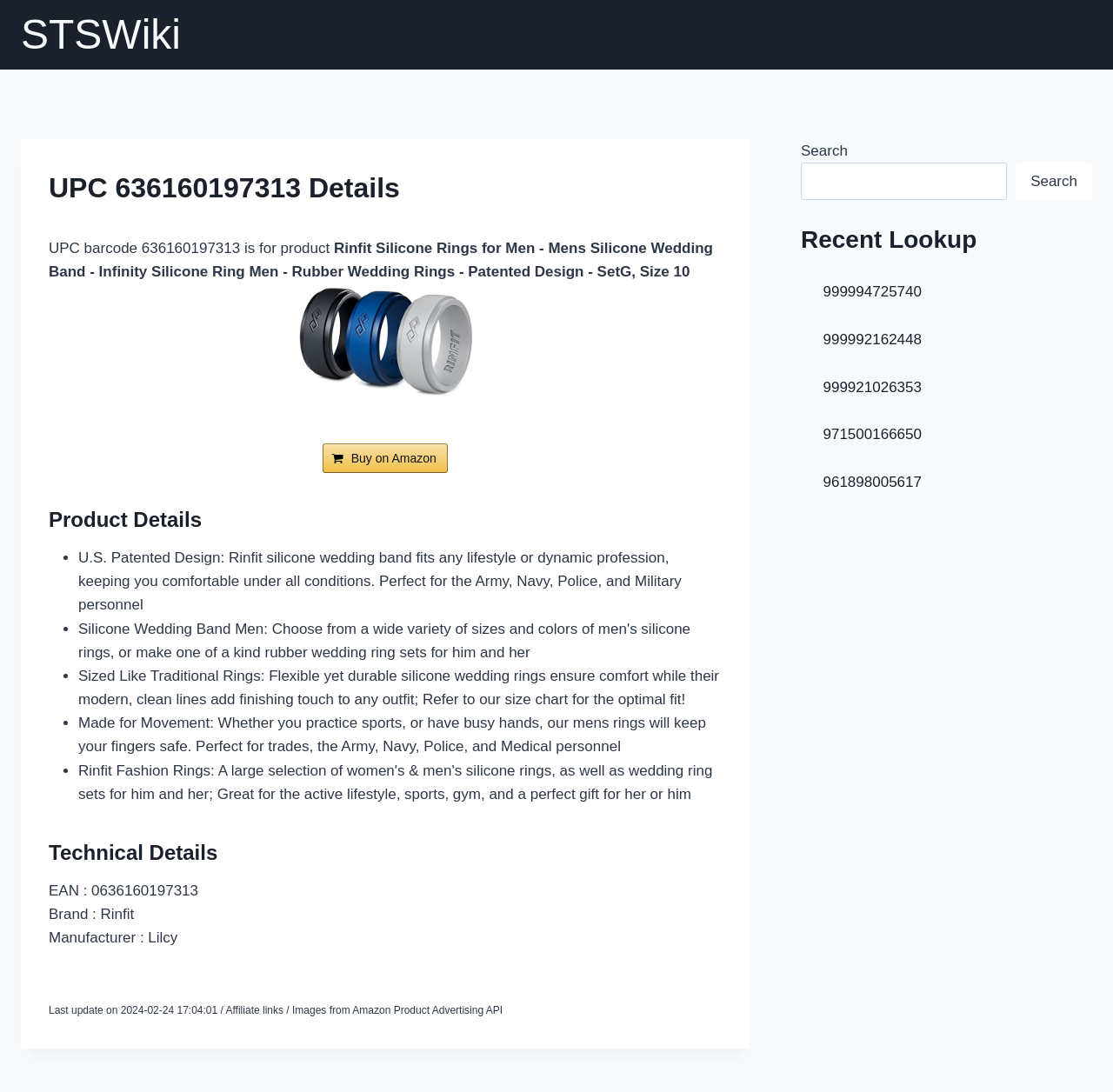Could you locate the bounding box coordinates for the section that should be clicked to accomplish this task: "Buy on Amazon".

[0.29, 0.406, 0.402, 0.433]